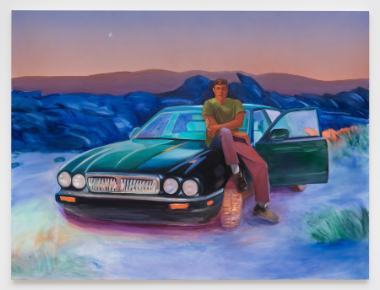Outline with detail what the image portrays.

This image showcases an artwork titled "Third Bridge," created by artist Caleb Hahne Quintana in 2022. The piece measures 72 inches by 96 inches (182.88 cm by 243.84 cm) and is crafted using oil and acrylic on canvas. The painting presents a serene dusk moment, featuring a black car parked on a rocky landscape. A figure is casually seated on the car's hood, dressed in a green shirt and purple pants, with a tranquil expression that complements the soft, blended colors of the background. The setting is illuminated by warm, muted tones of the twilight sky, enhancing the overall atmosphere of calm and contemplation in this contemporary work.